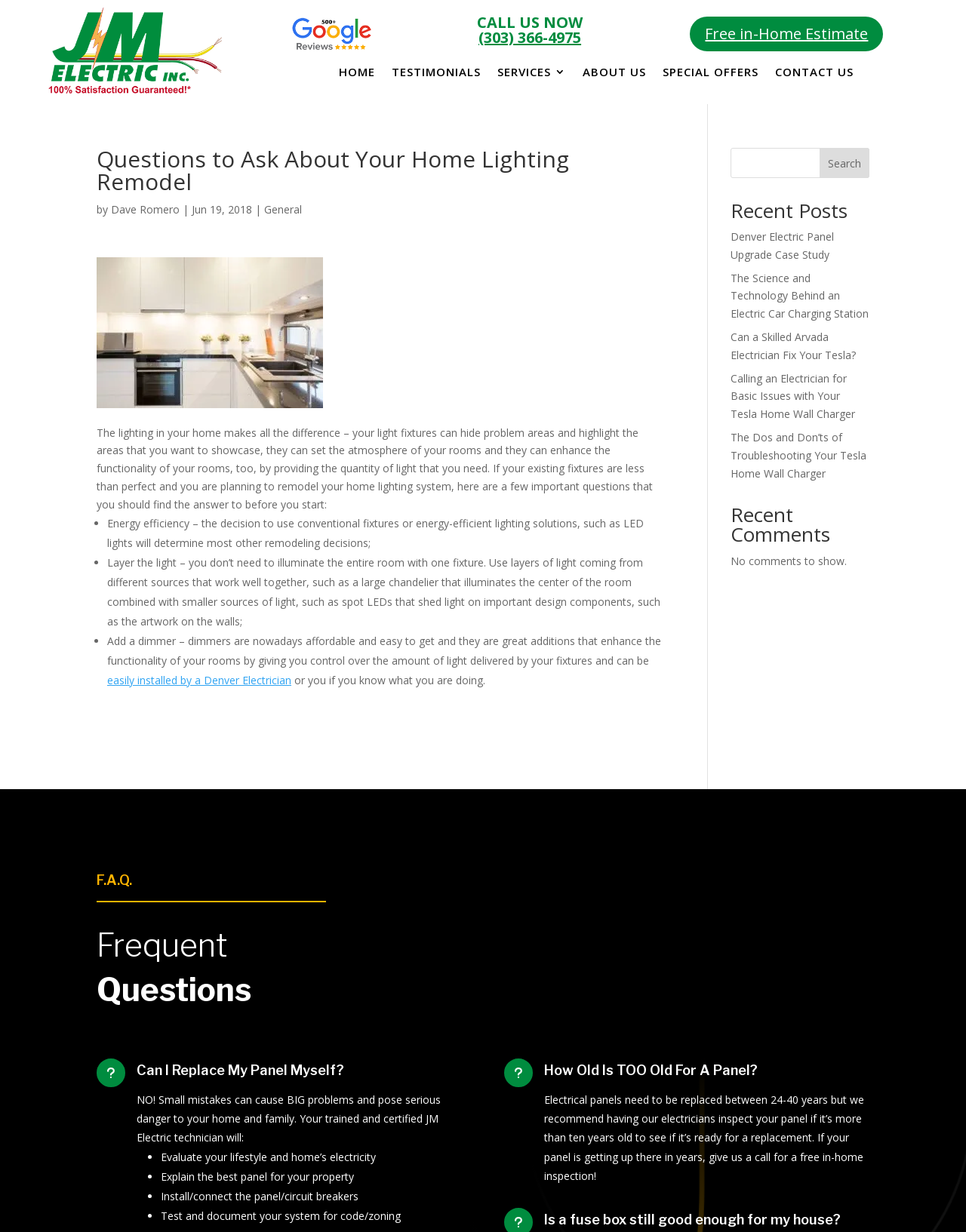What is the purpose of a dimmer in a room?
Look at the image and answer the question using a single word or phrase.

to control light amount